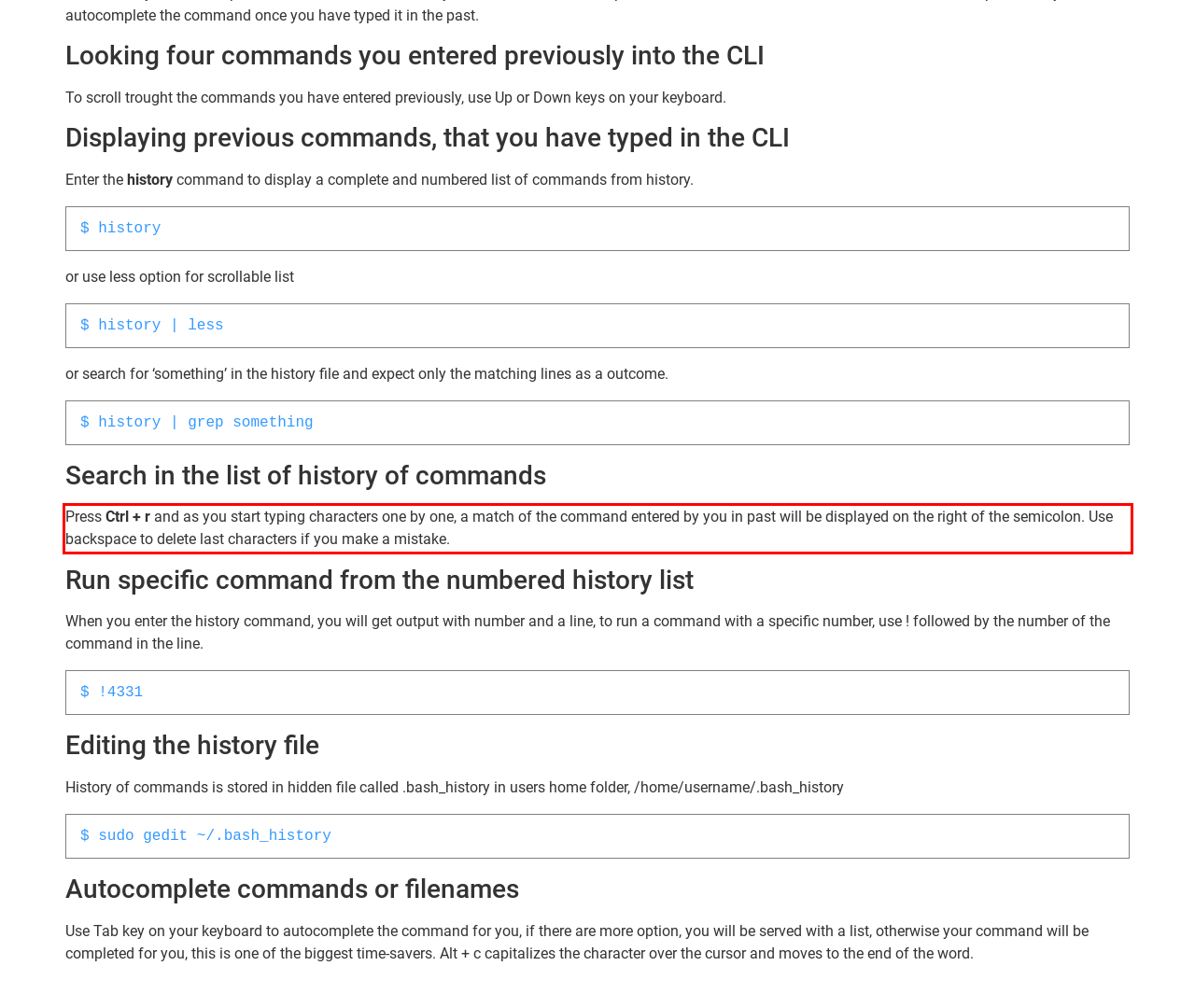From the provided screenshot, extract the text content that is enclosed within the red bounding box.

Press Ctrl + r and as you start typing characters one by one, a match of the command entered by you in past will be displayed on the right of the semicolon. Use backspace to delete last characters if you make a mistake.